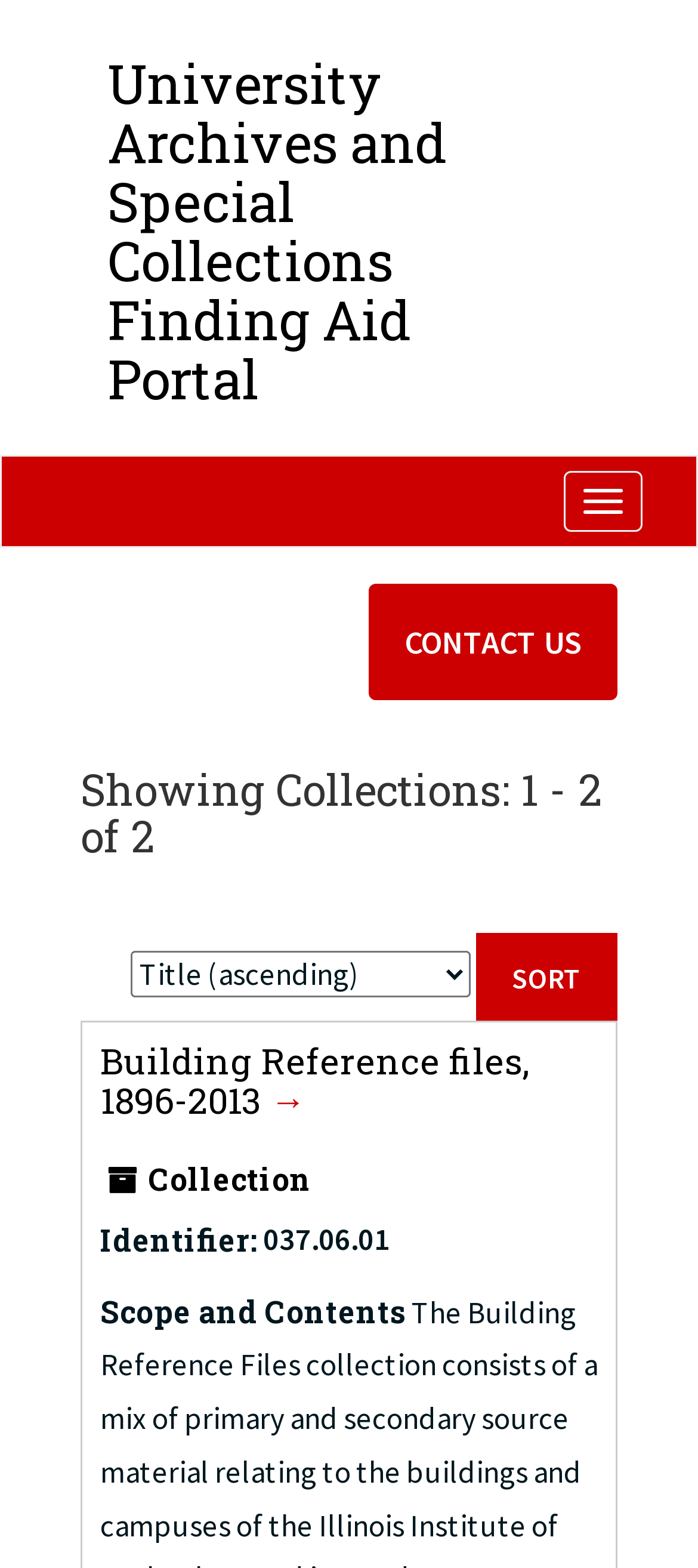Use a single word or phrase to answer the question:
Is the navigation menu expanded?

No